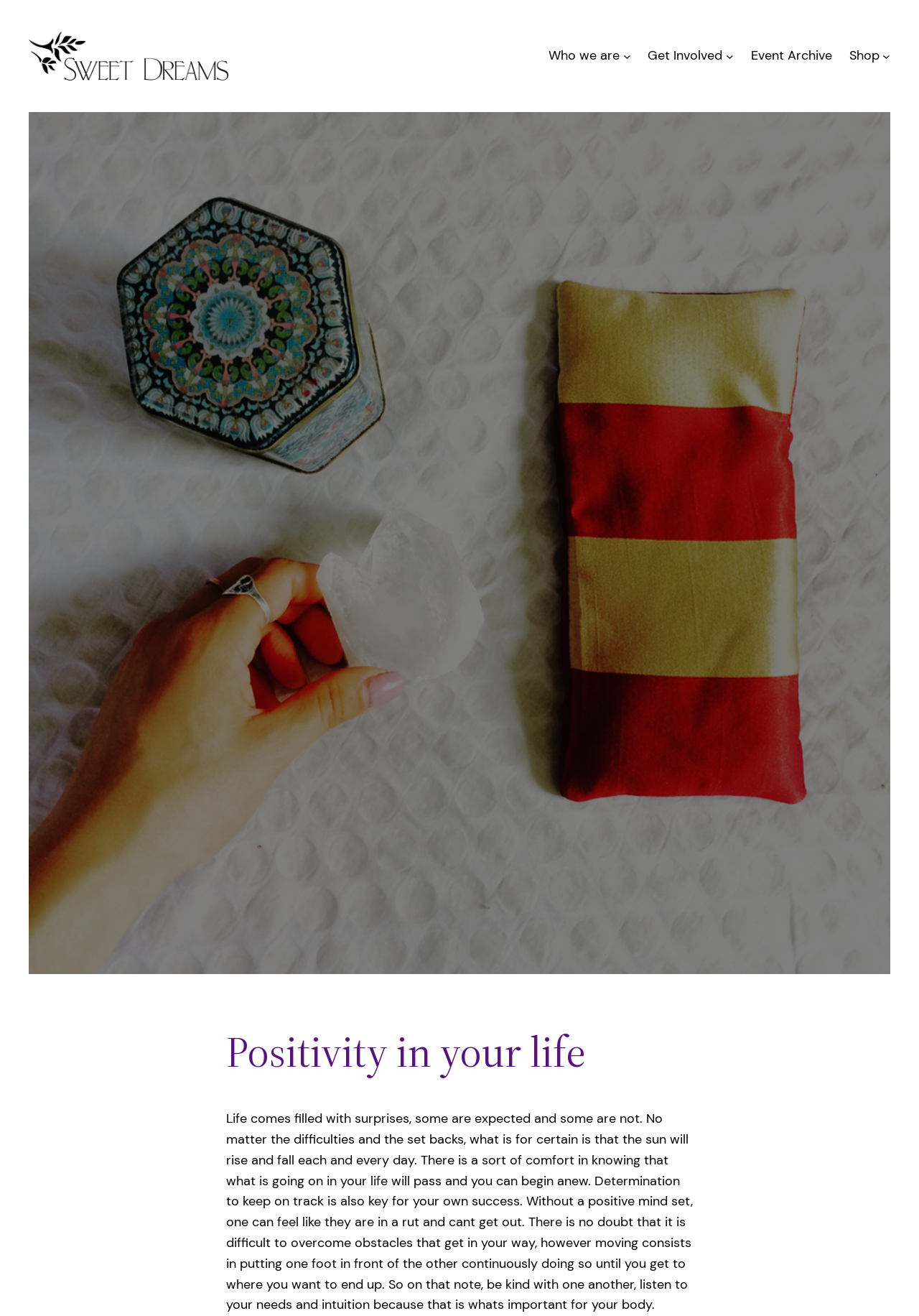Identify the bounding box coordinates for the UI element described as follows: alt="Sweet_Dreams_Logo_PNG". Use the format (top-left x, top-left y, bottom-right x, bottom-right y) and ensure all values are floating point numbers between 0 and 1.

[0.031, 0.048, 0.248, 0.059]